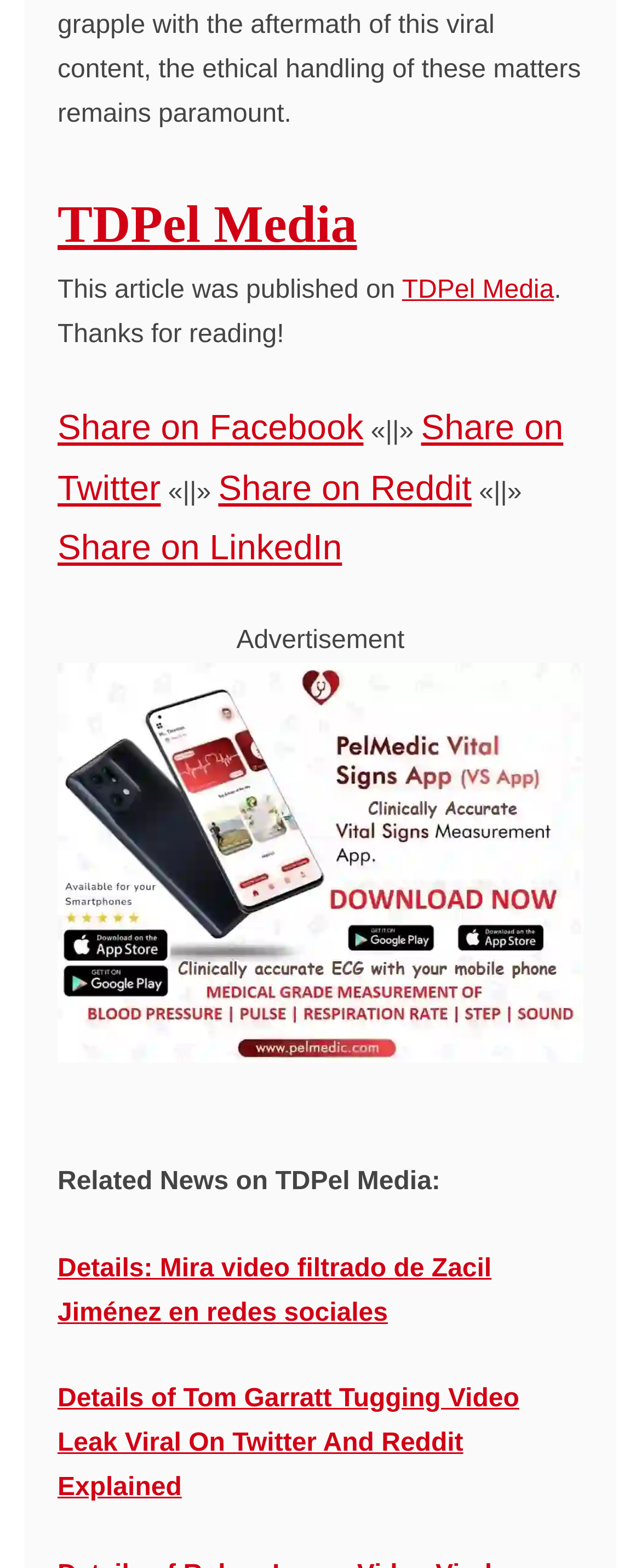Please respond to the question using a single word or phrase:
What is the name of the media outlet?

TDPel Media